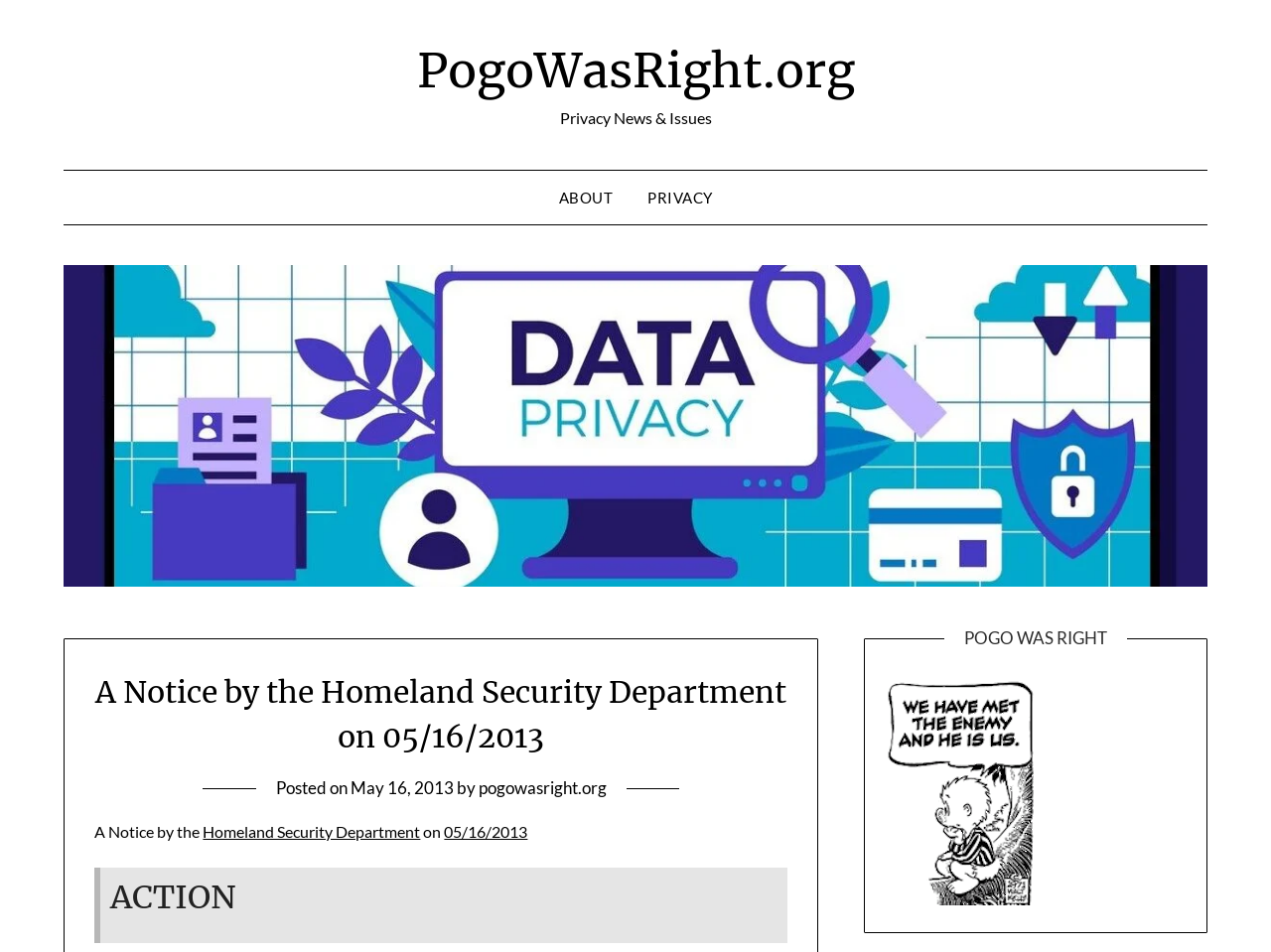What is the name of the department mentioned?
Could you please answer the question thoroughly and with as much detail as possible?

By analyzing the webpage, I found a link with the text 'Homeland Security Department' which is part of a sentence describing a notice. This suggests that the department mentioned is the Homeland Security Department.